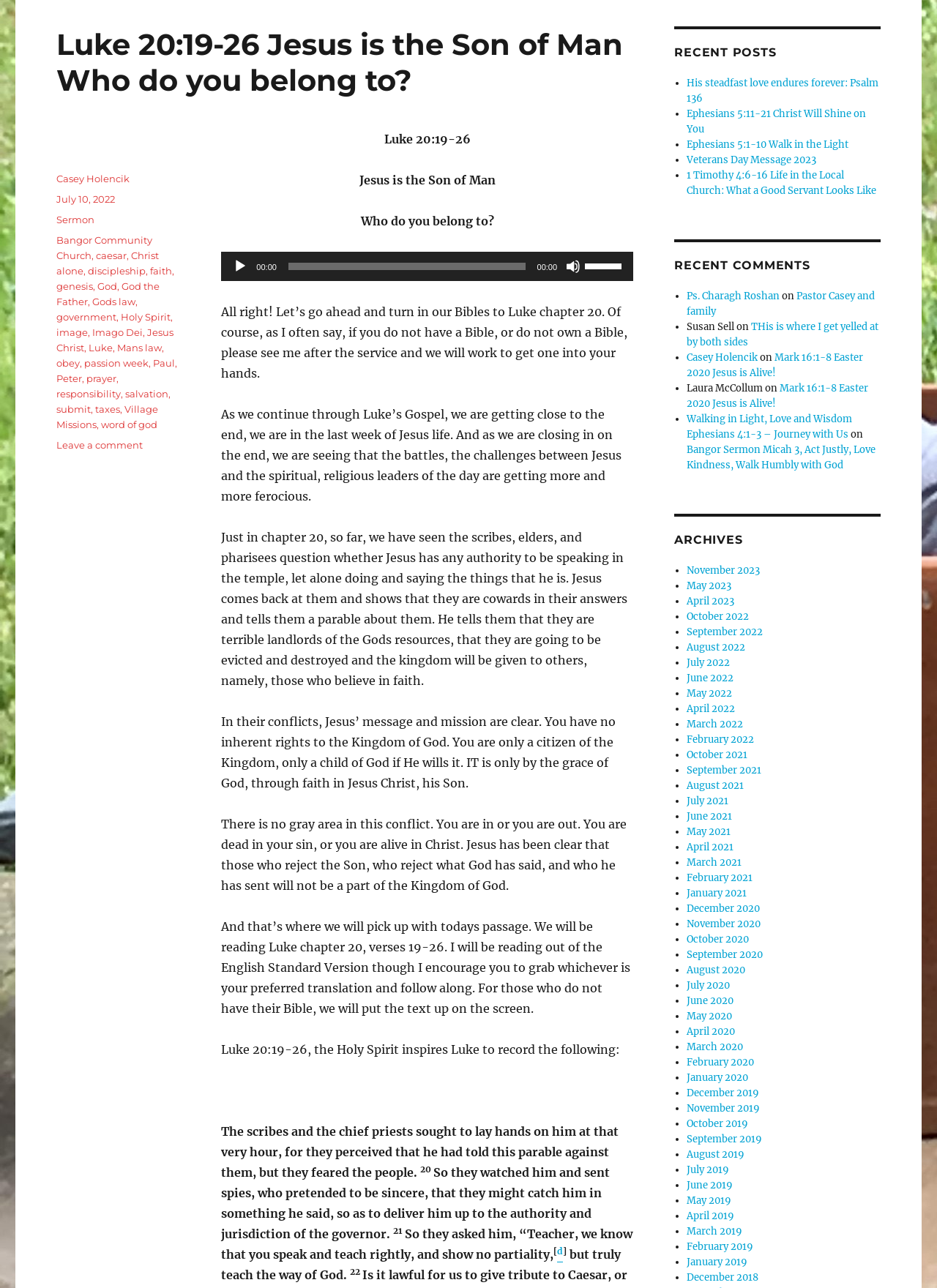Answer briefly with one word or phrase:
What is the name of the author of this sermon?

Casey Holencik